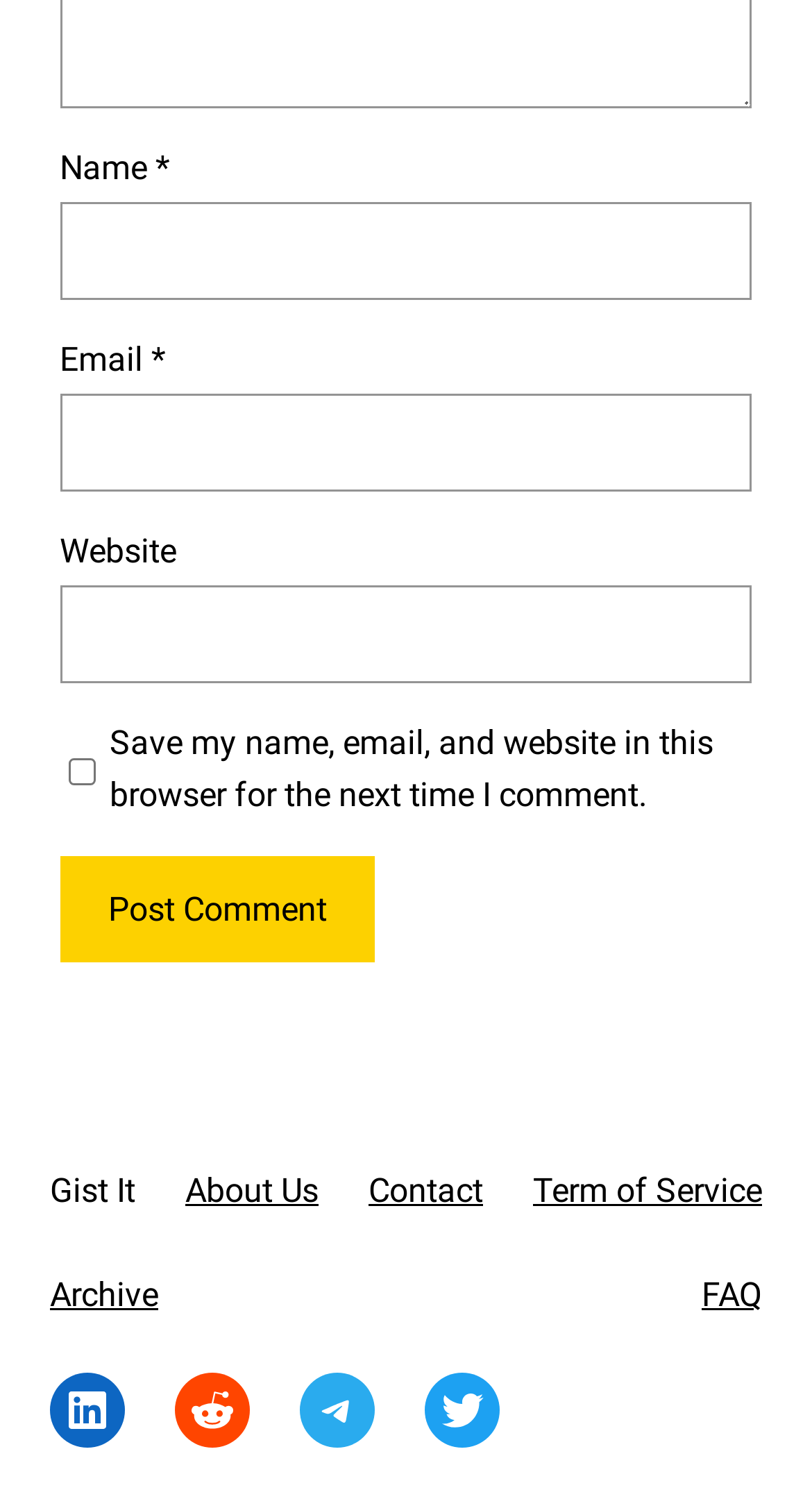How many textboxes are there? Observe the screenshot and provide a one-word or short phrase answer.

3